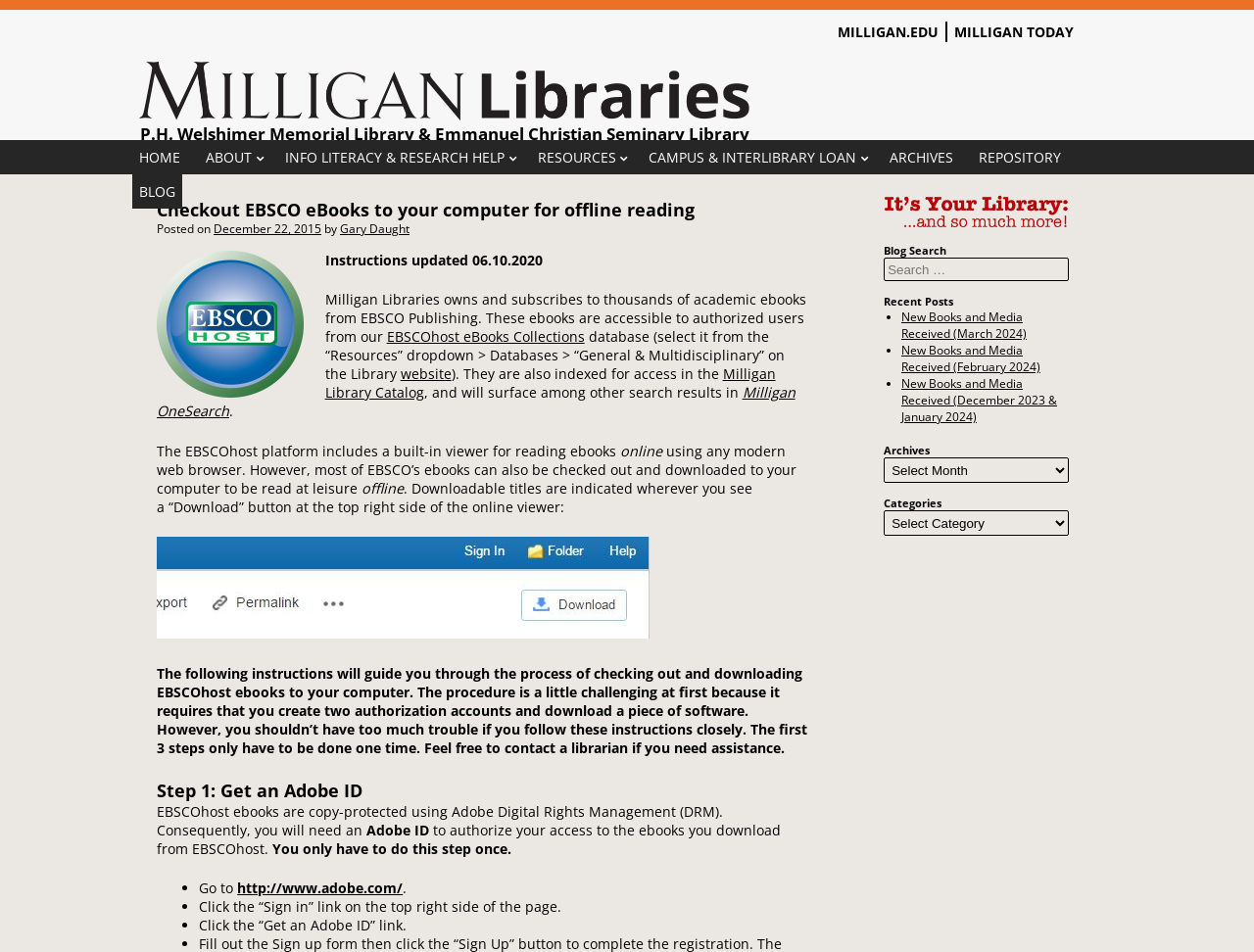What is the name of the ebook platform?
Provide a thorough and detailed answer to the question.

The ebook platform is EBSCOhost, which is mentioned throughout the webpage as the source of the ebooks that can be checked out and downloaded for offline reading.